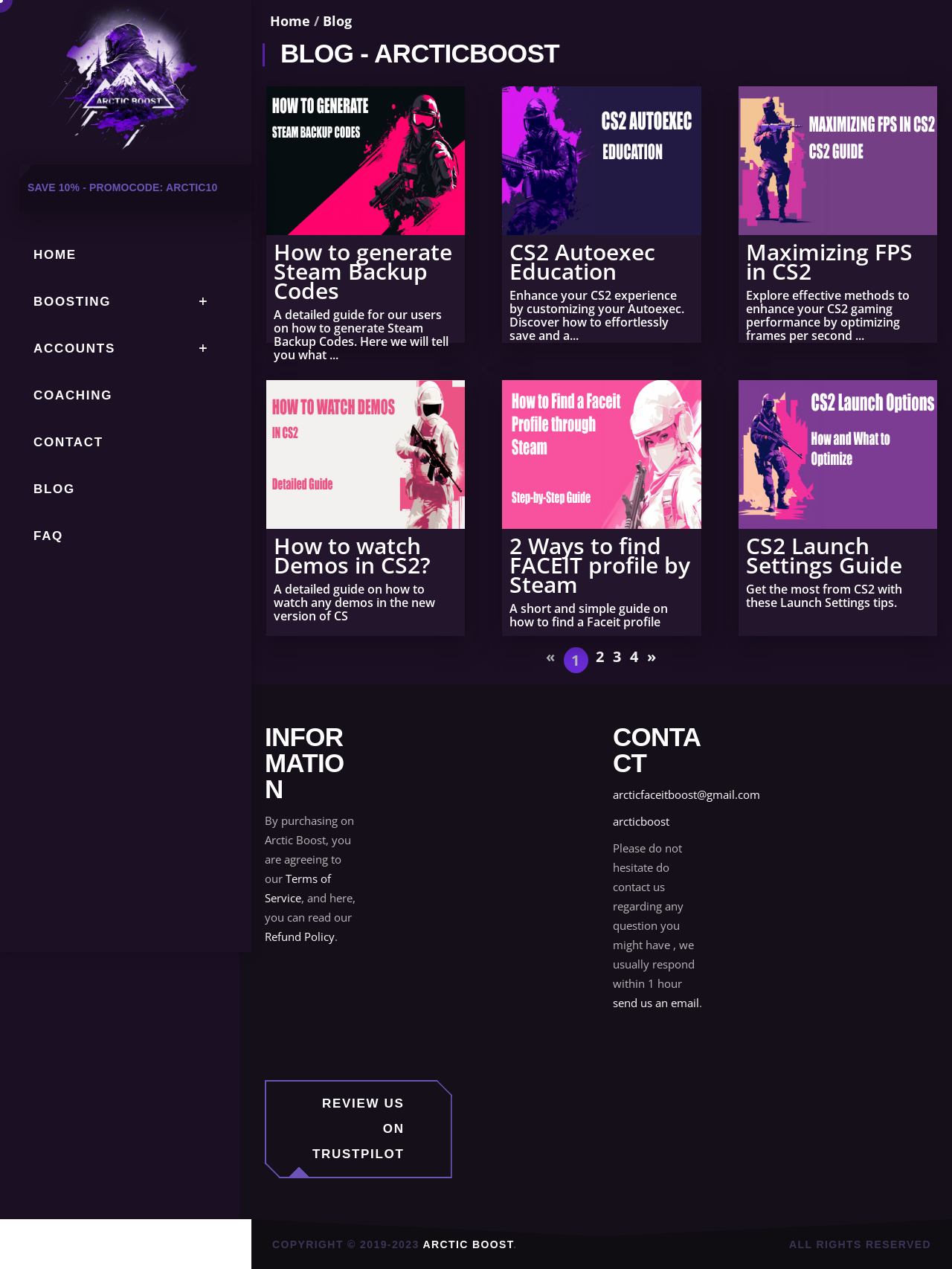What is the name of the blog?
Using the image as a reference, answer with just one word or a short phrase.

ArcticBoost Blog